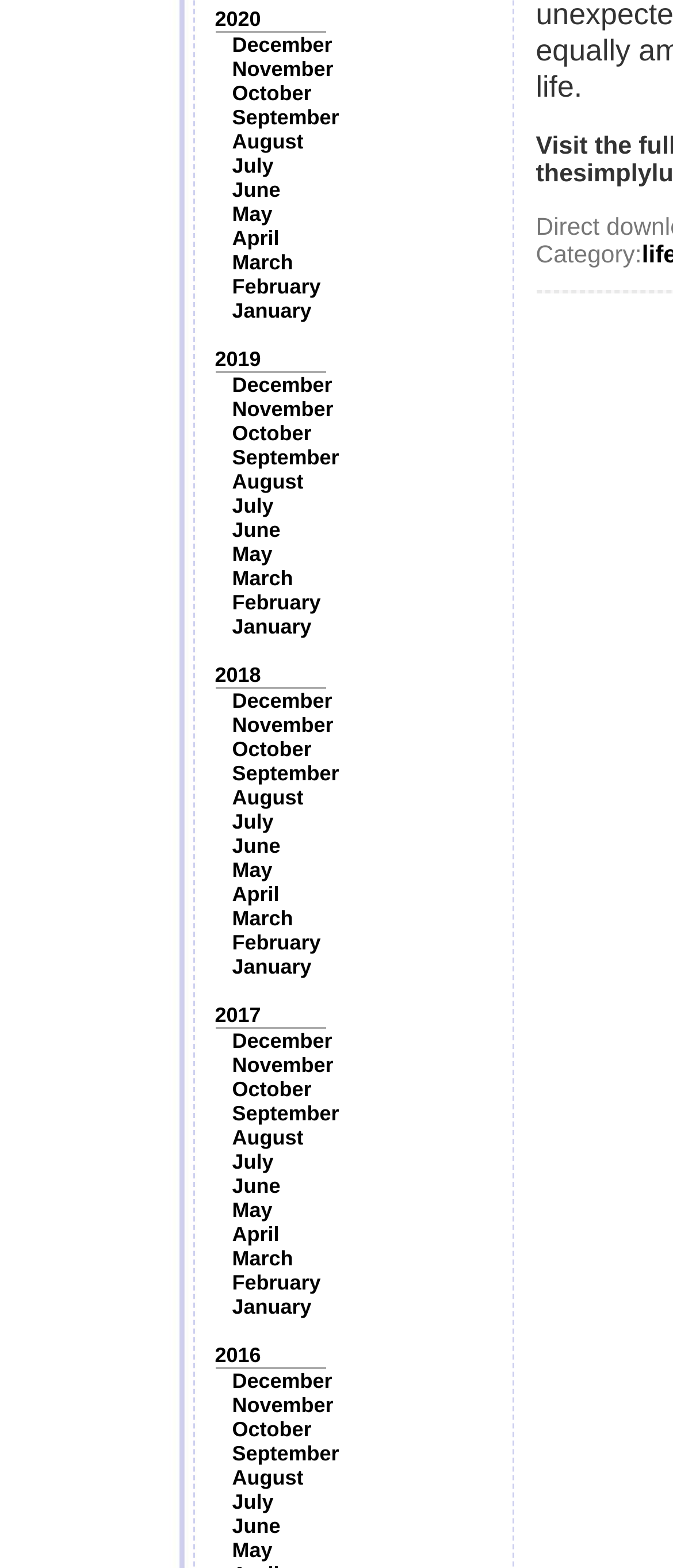Please locate the bounding box coordinates of the region I need to click to follow this instruction: "View January 2017".

[0.345, 0.826, 0.463, 0.841]